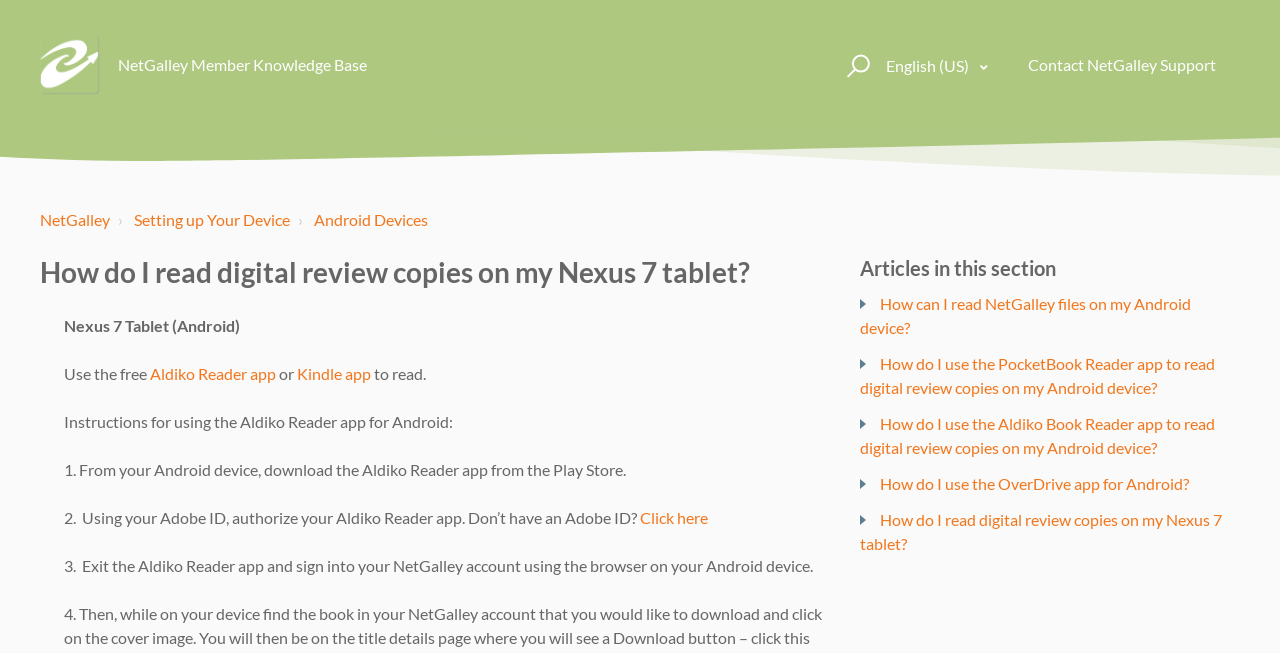Based on the image, please elaborate on the answer to the following question:
How many articles are listed in the 'Articles in this section' section?

The webpage lists 5 articles in the 'Articles in this section' section, including 'How can I read NetGalley files on my Android device?', 'How do I use the PocketBook Reader app to read digital review copies on my Android device?', and three others.